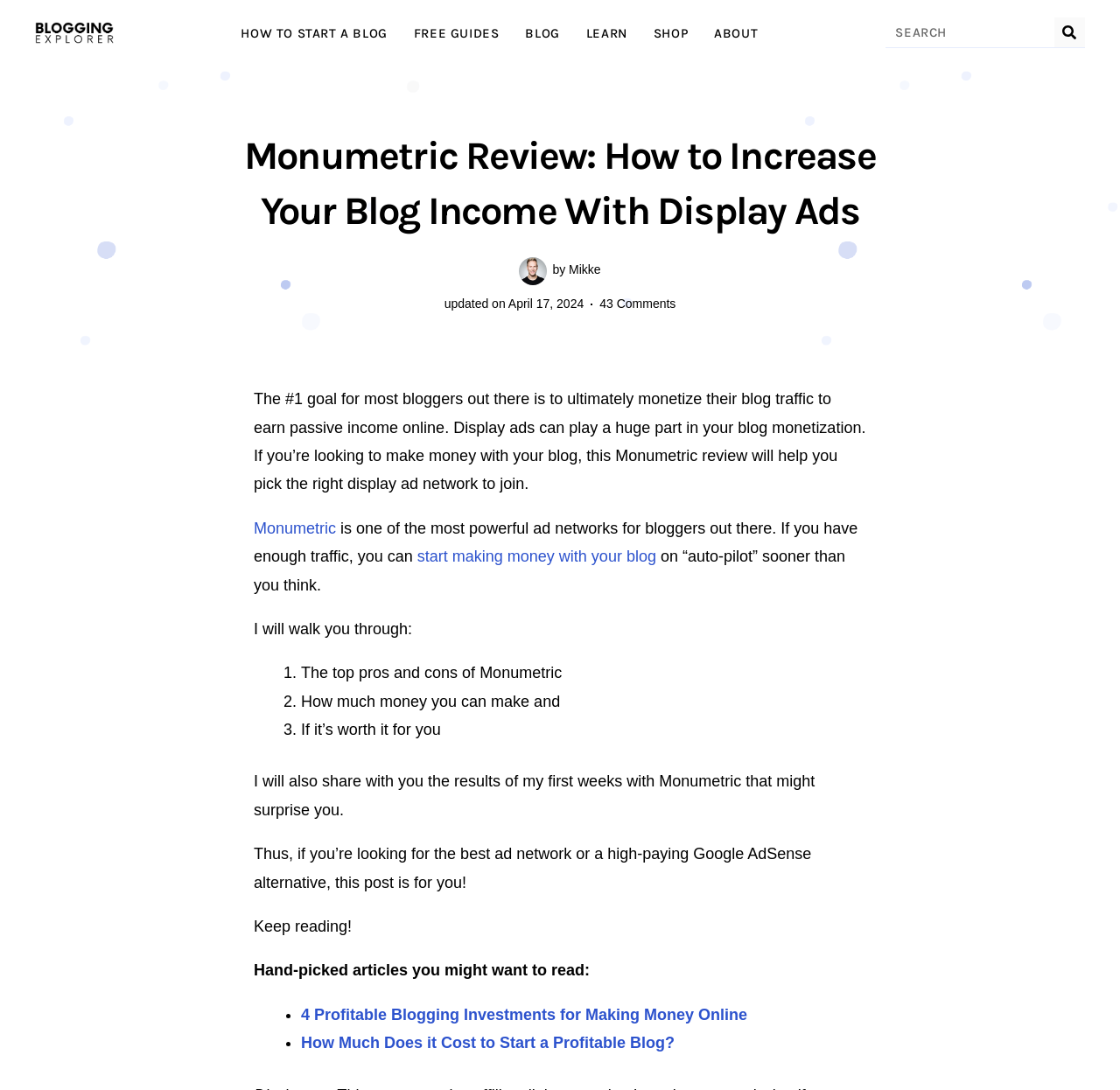Calculate the bounding box coordinates for the UI element based on the following description: "parent_node: Search name="s" placeholder="Search"". Ensure the coordinates are four float numbers between 0 and 1, i.e., [left, top, right, bottom].

[0.79, 0.016, 0.941, 0.043]